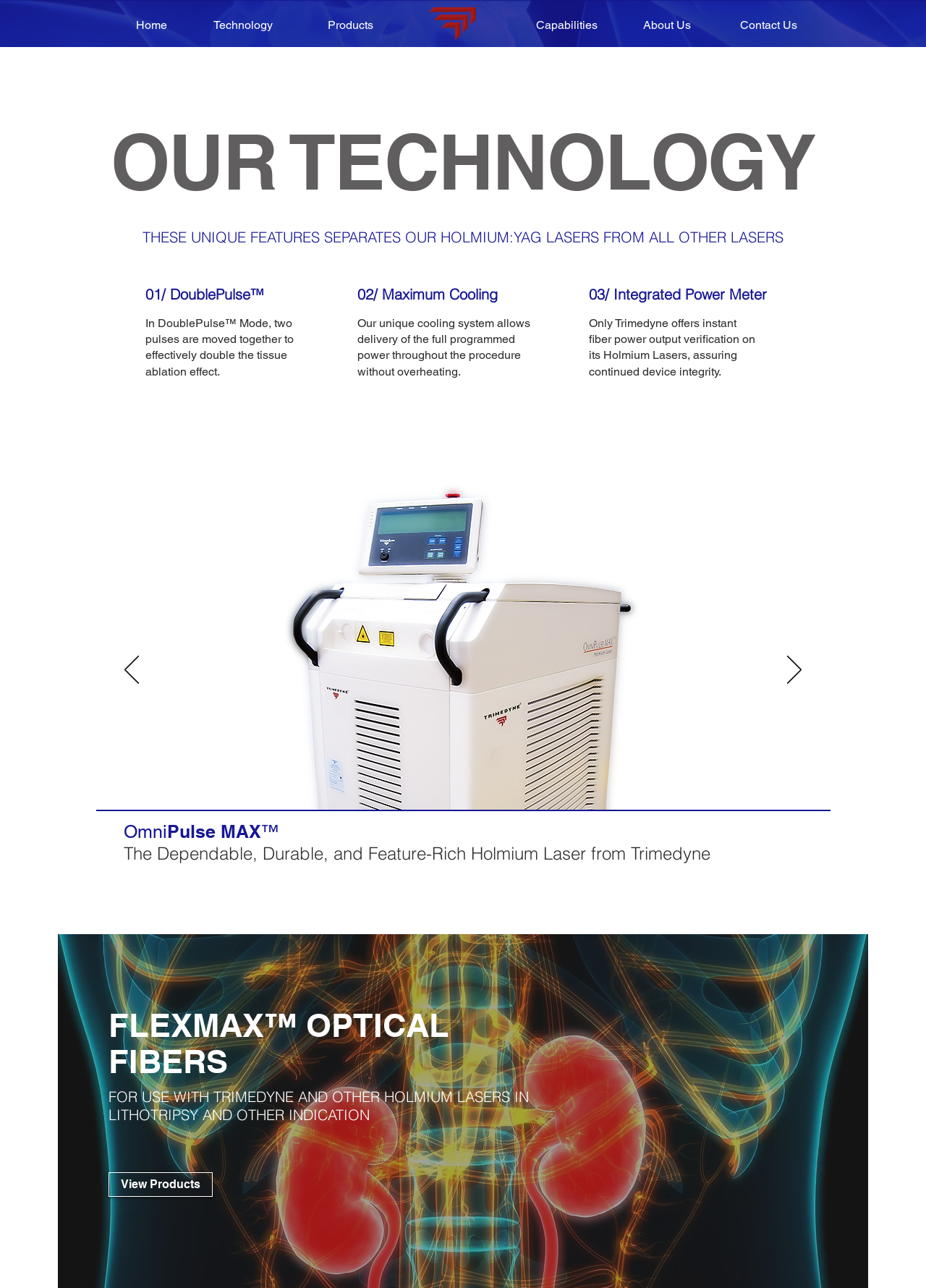How many features of Holmium:YAG Lasers are listed?
Based on the content of the image, thoroughly explain and answer the question.

I found three headings '01/ DoublePulse™', '02/ Maximum Cooling', and '03/ Integrated Power Meter' which describe the unique features of Holmium:YAG Lasers.